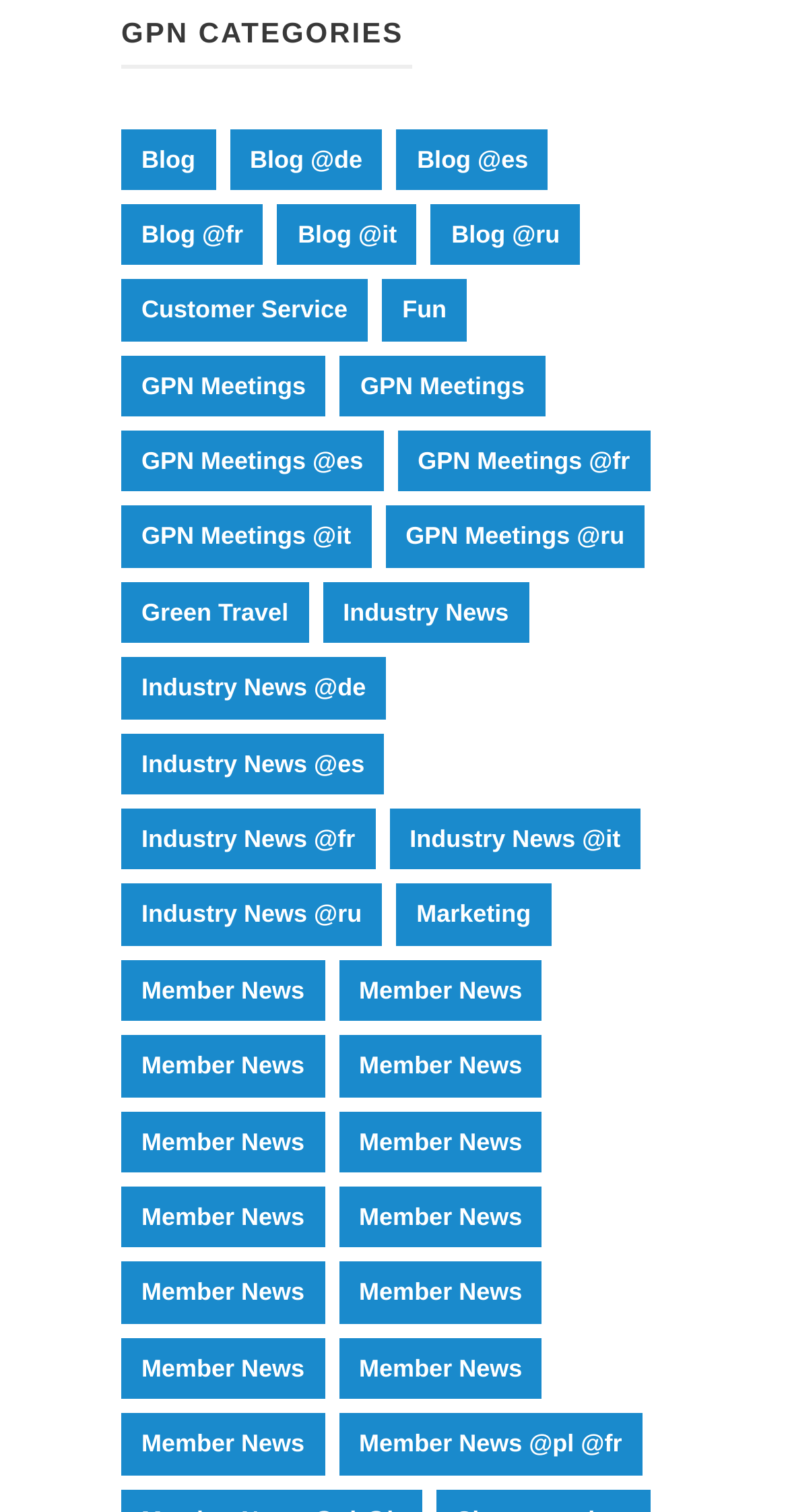Identify the bounding box coordinates of the region I need to click to complete this instruction: "Read industry news".

[0.41, 0.385, 0.671, 0.425]